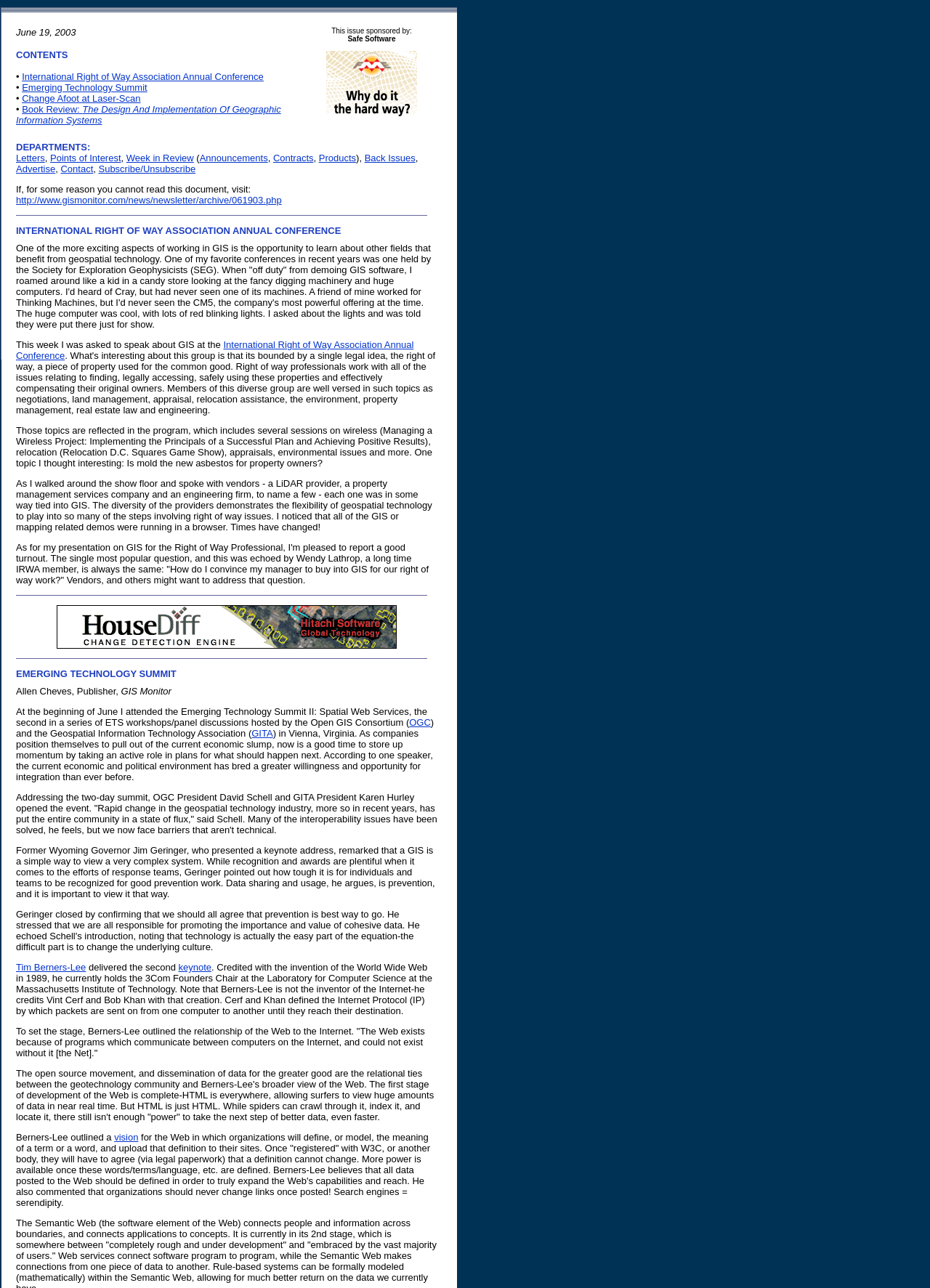Find the bounding box coordinates of the clickable area required to complete the following action: "Check the newsletter contents".

[0.017, 0.021, 0.329, 0.11]